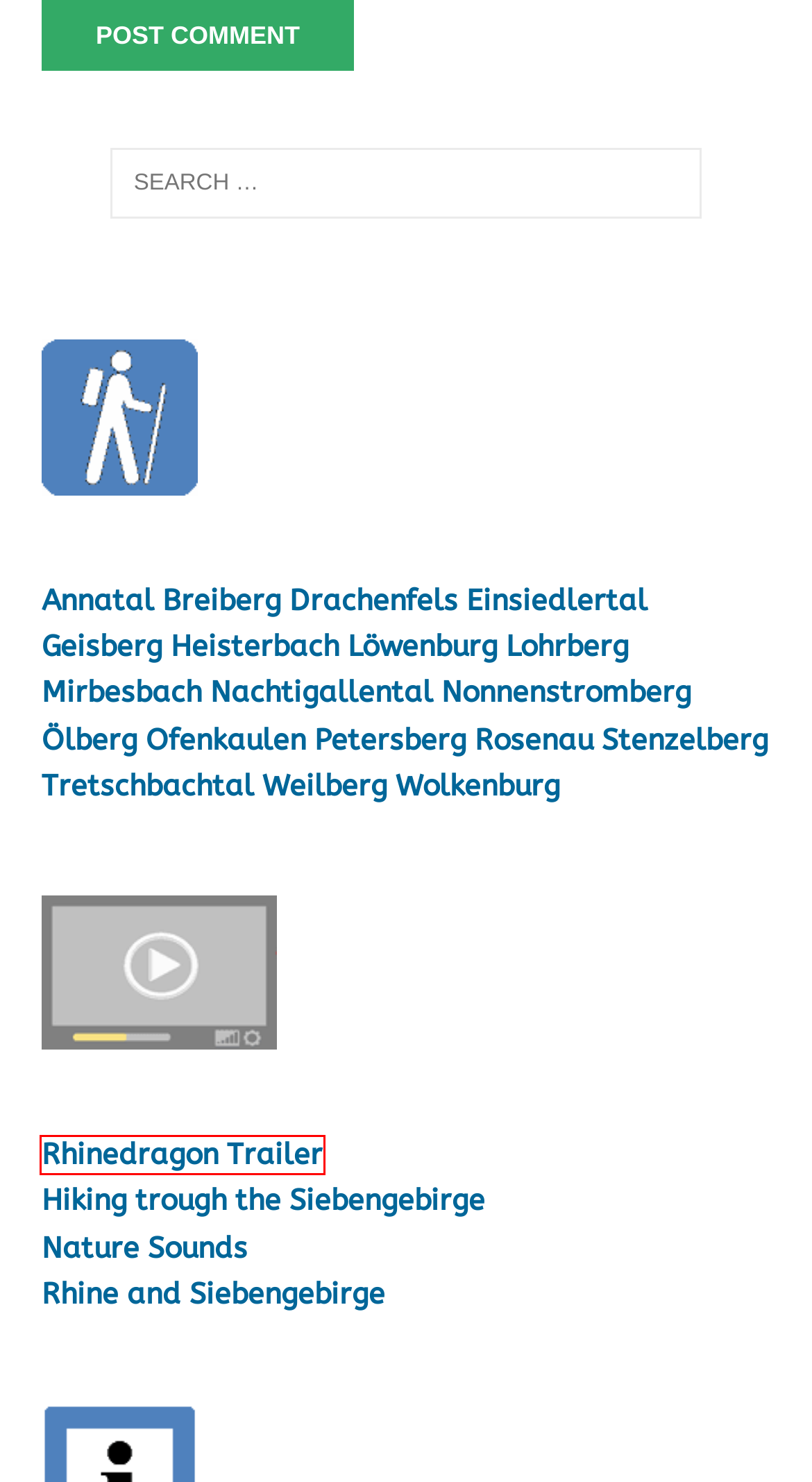Inspect the screenshot of a webpage with a red rectangle bounding box. Identify the webpage description that best corresponds to the new webpage after clicking the element inside the bounding box. Here are the candidates:
A. Trailer - Rhine Dragon
B. Löwenburg, Bad Honnef, Siebengebirge | Rhinedragon
C. Drachenfels, Siebengebirge, Königswinter | Rhinedragon
D. Nature Park Siebengebirge | Rhinedragon
E. Breiberg Königswinter, Siebengebirge | Rhinedragon
F. Tretschbachtal Siebengebirge, Bad Honnef | Rhinedragon
G. Lohrberg, Königswinter, Siebengebirge | Rhinedragon
H. Nachtigallental Siebengebirge, Königswinter | Rhinedragon

A